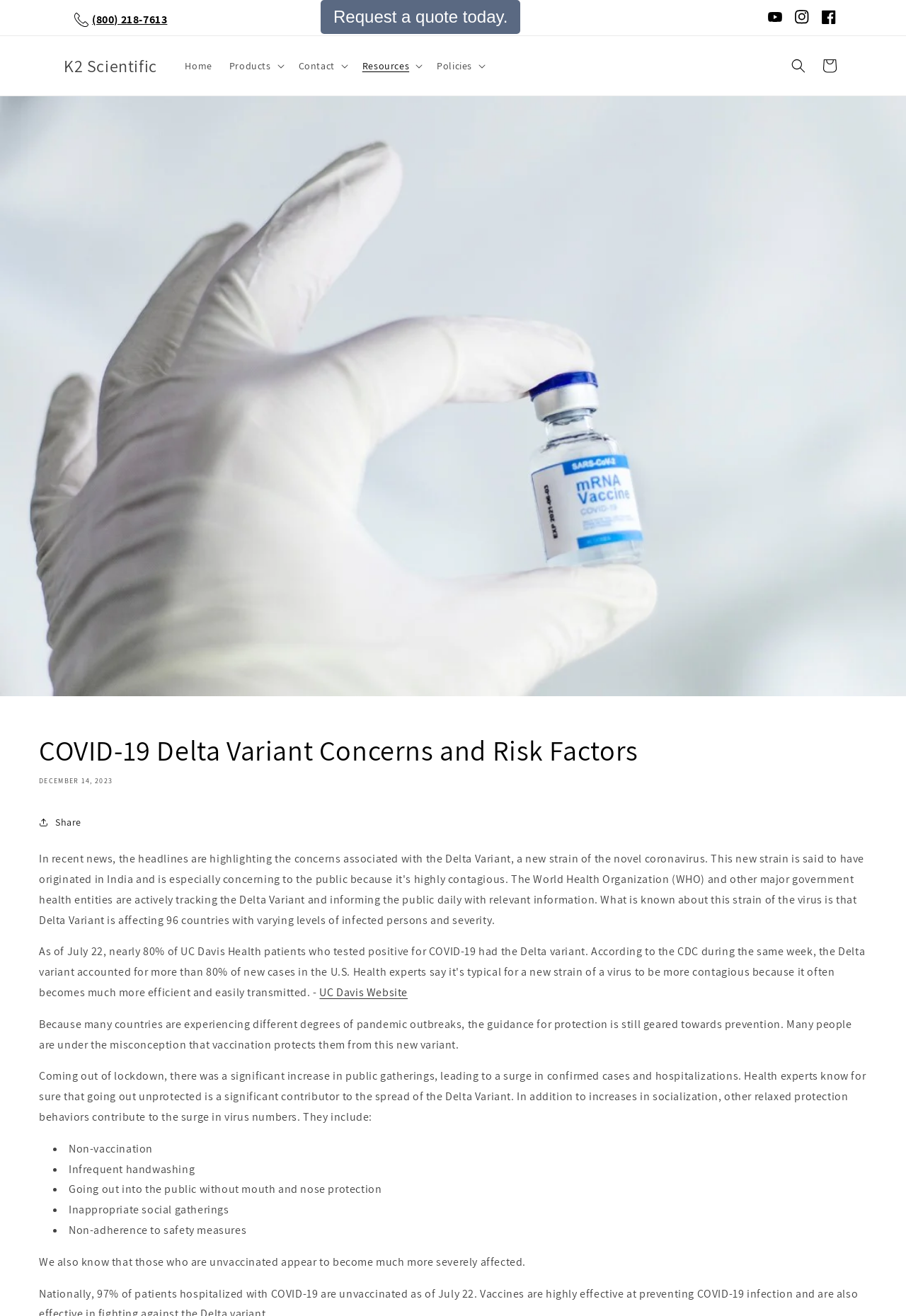Find the bounding box of the web element that fits this description: "Contact".

[0.32, 0.039, 0.39, 0.061]